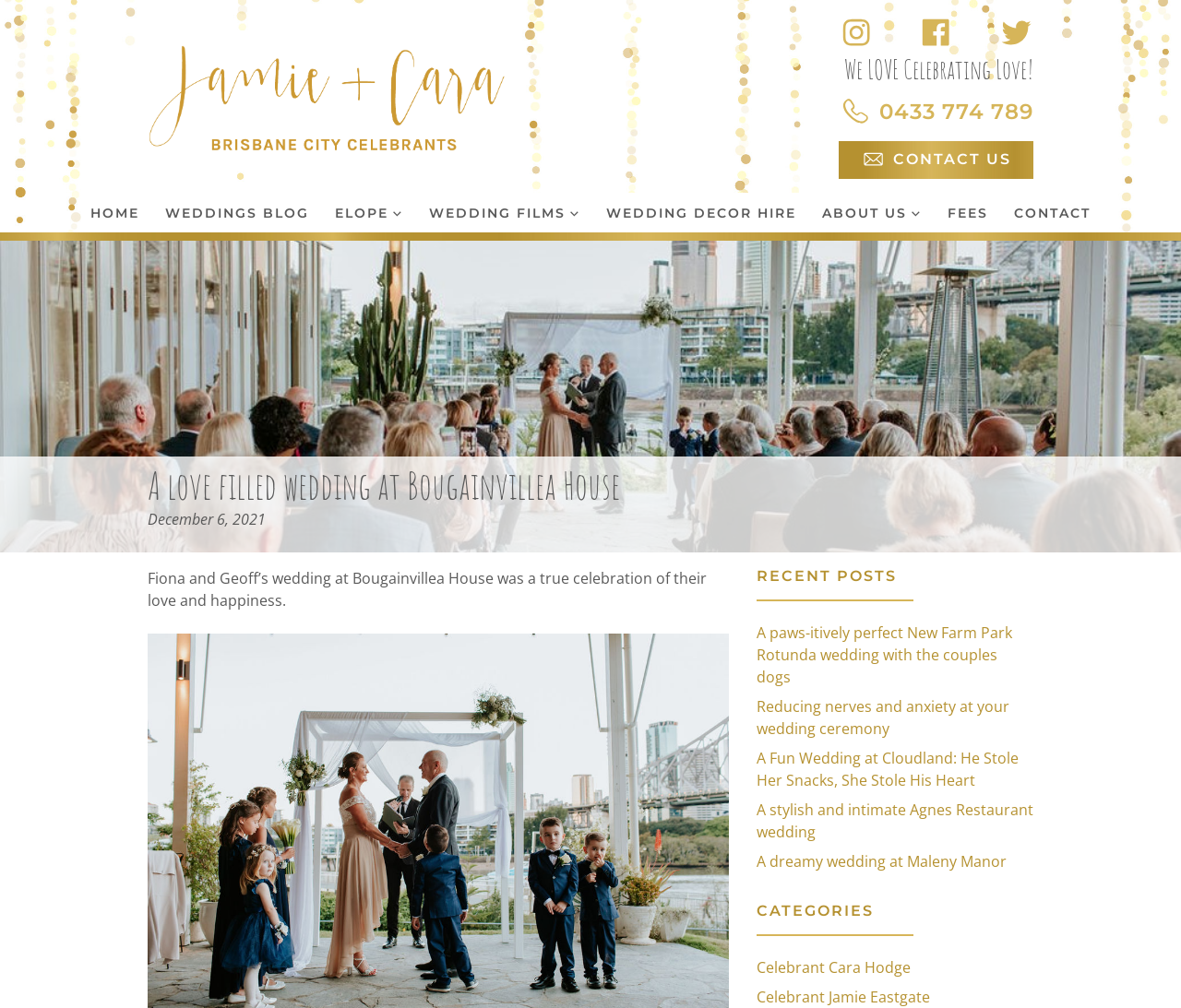Identify the bounding box coordinates of the section to be clicked to complete the task described by the following instruction: "Read recent posts". The coordinates should be four float numbers between 0 and 1, formatted as [left, top, right, bottom].

[0.641, 0.563, 0.875, 0.602]